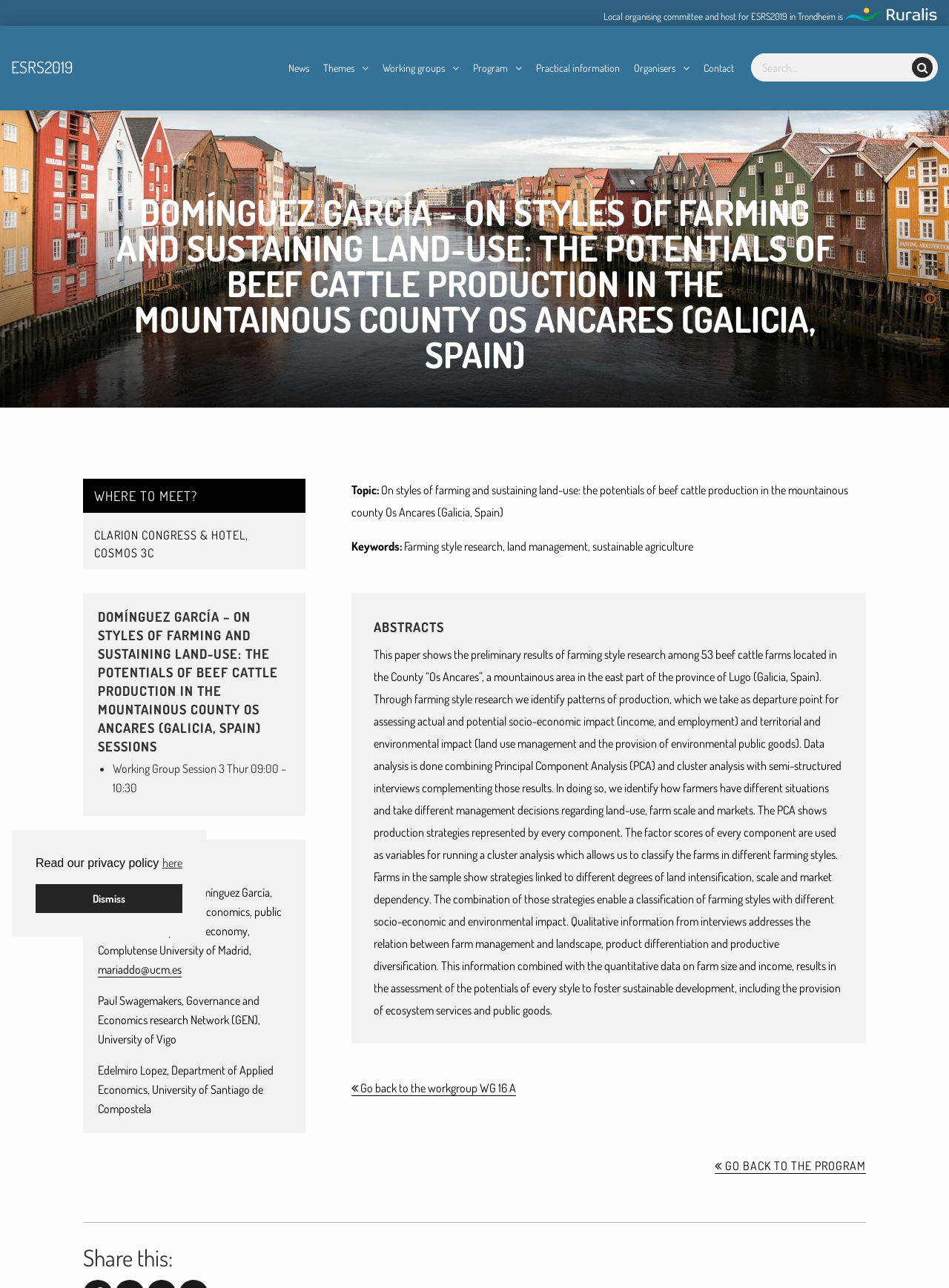Identify the bounding box coordinates for the element that needs to be clicked to fulfill this instruction: "View news". Provide the coordinates in the format of four float numbers between 0 and 1: [left, top, right, bottom].

[0.298, 0.02, 0.332, 0.086]